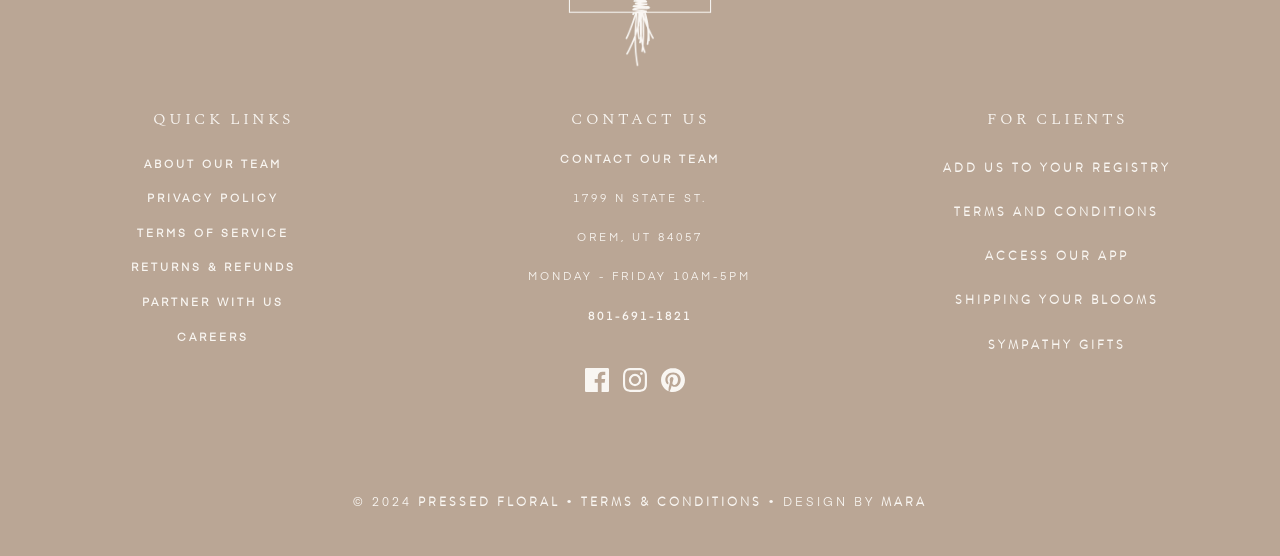Find the bounding box coordinates of the element to click in order to complete the given instruction: "view about our team."

[0.113, 0.28, 0.221, 0.307]